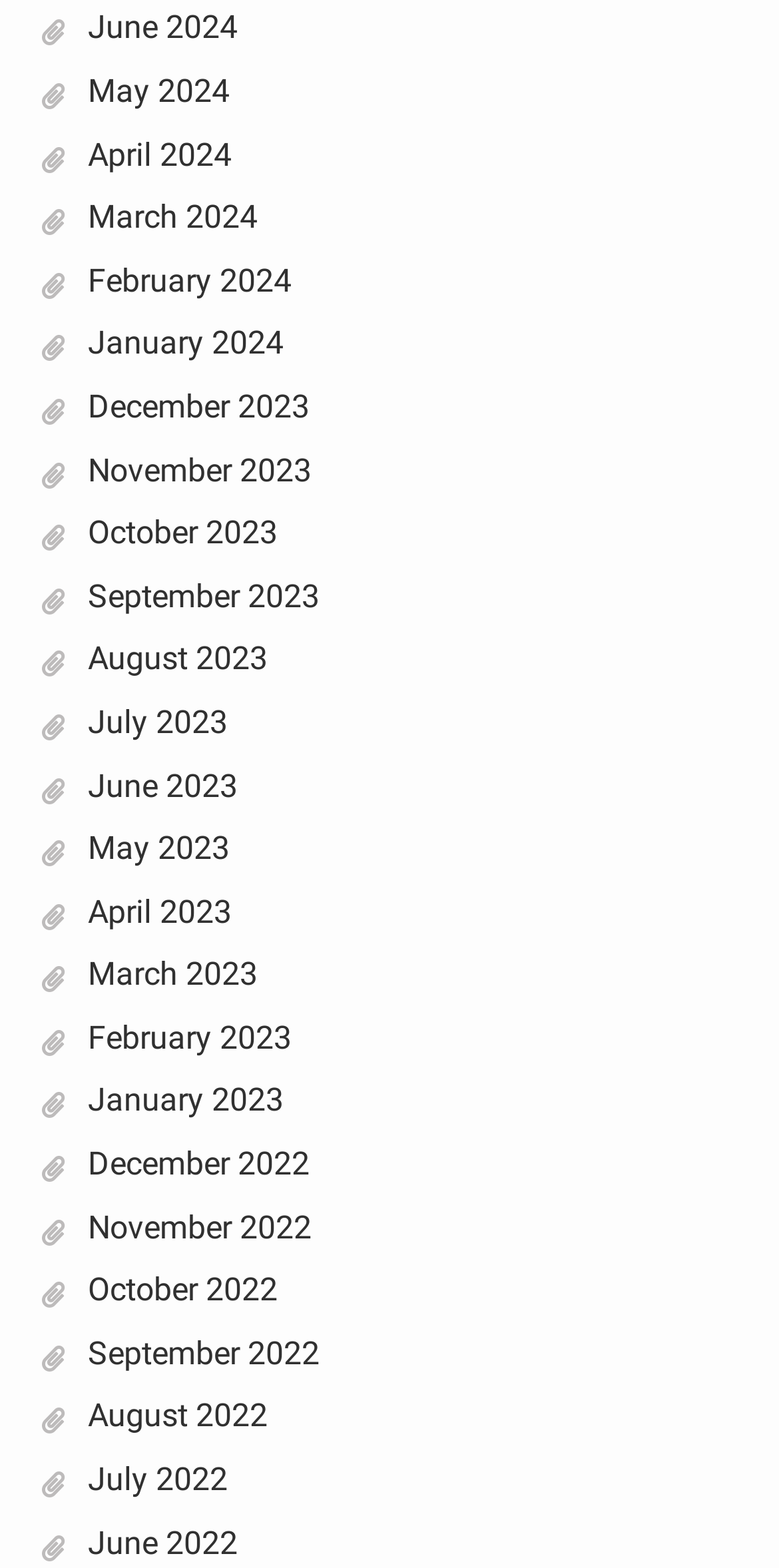Please give the bounding box coordinates of the area that should be clicked to fulfill the following instruction: "View June 2024". The coordinates should be in the format of four float numbers from 0 to 1, i.e., [left, top, right, bottom].

[0.112, 0.006, 0.305, 0.03]